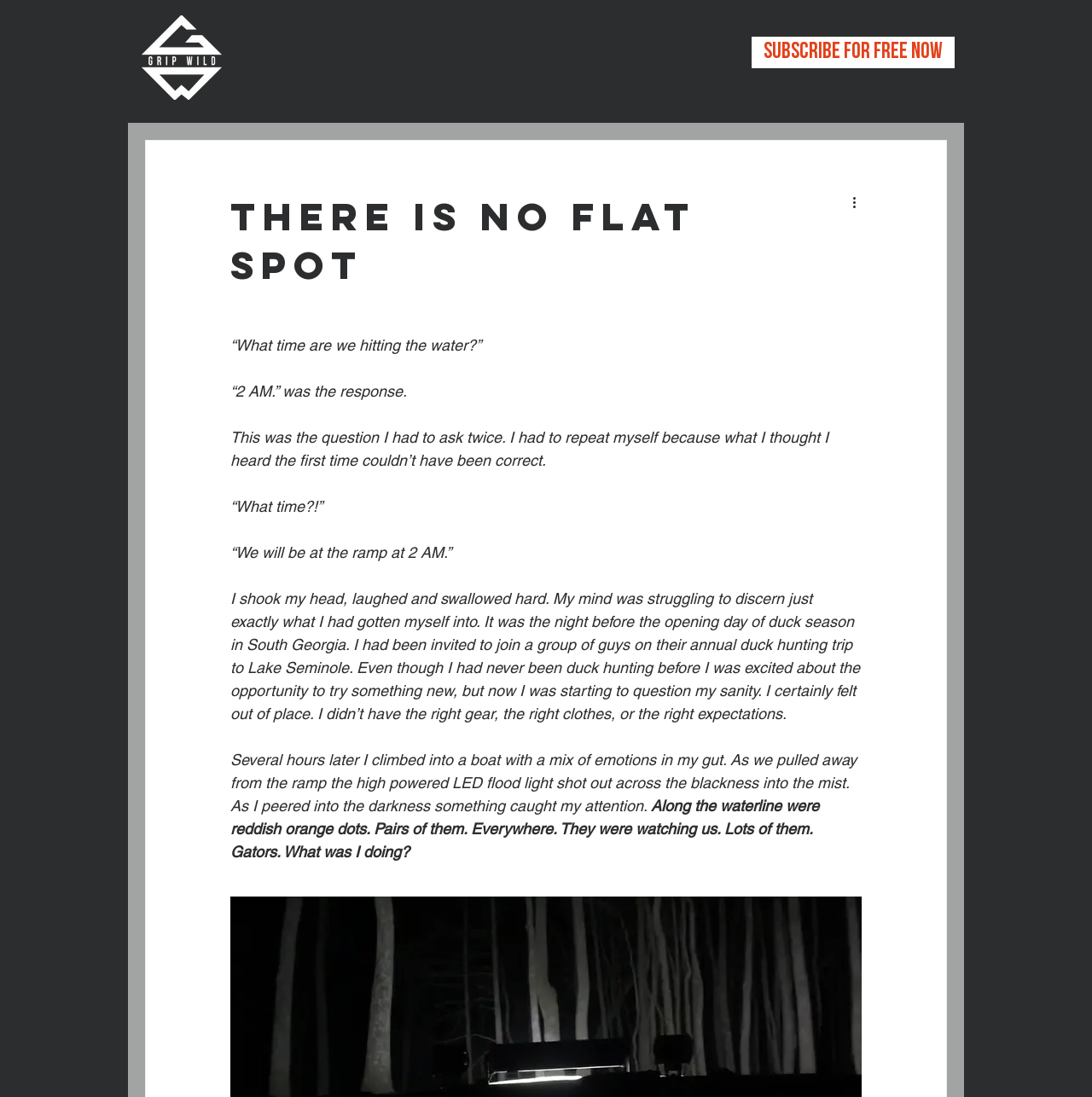Extract the text of the main heading from the webpage.

There is no Flat Spot